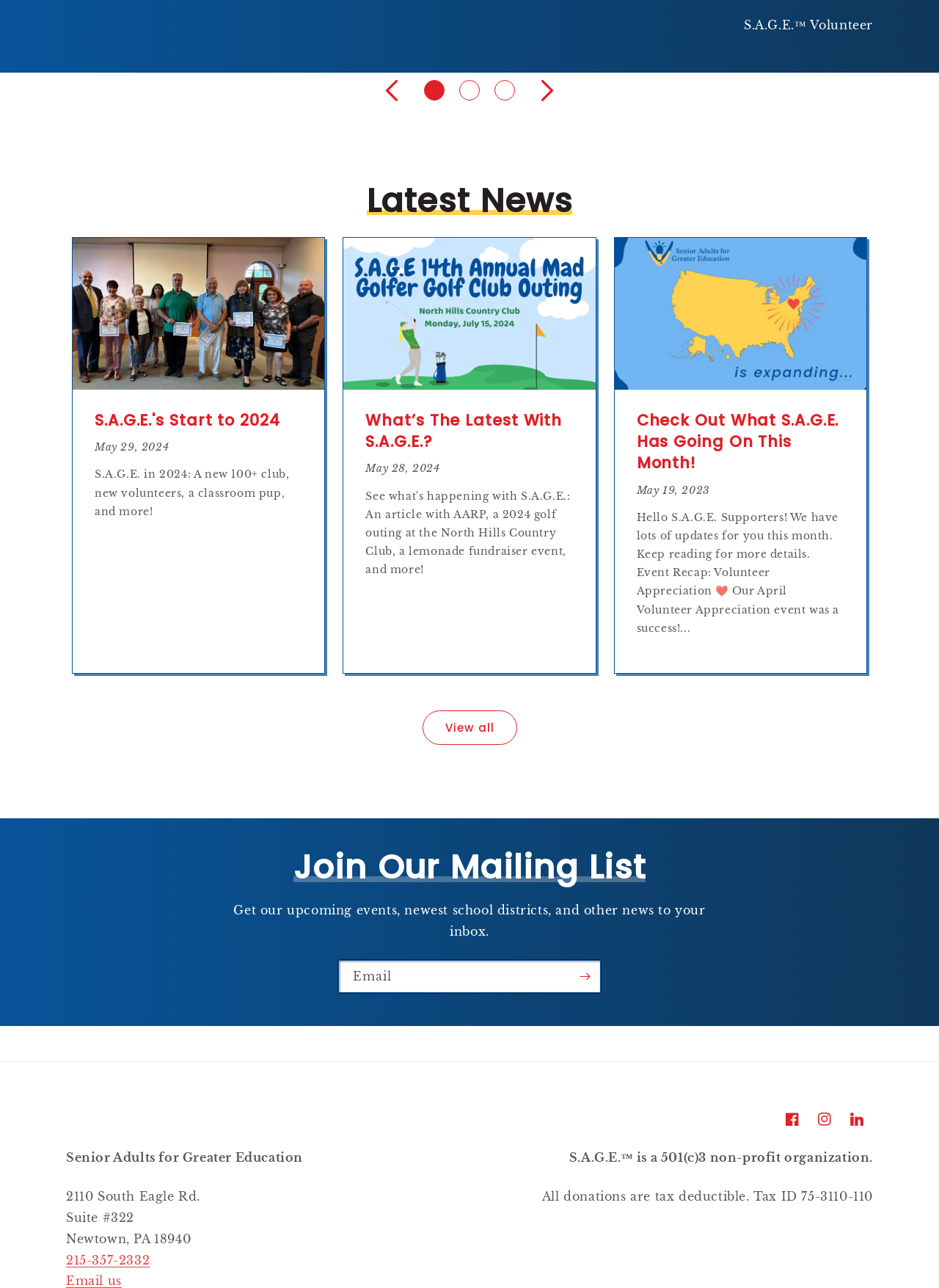Answer the question with a single word or phrase: 
What is the purpose of the textbox?

Email